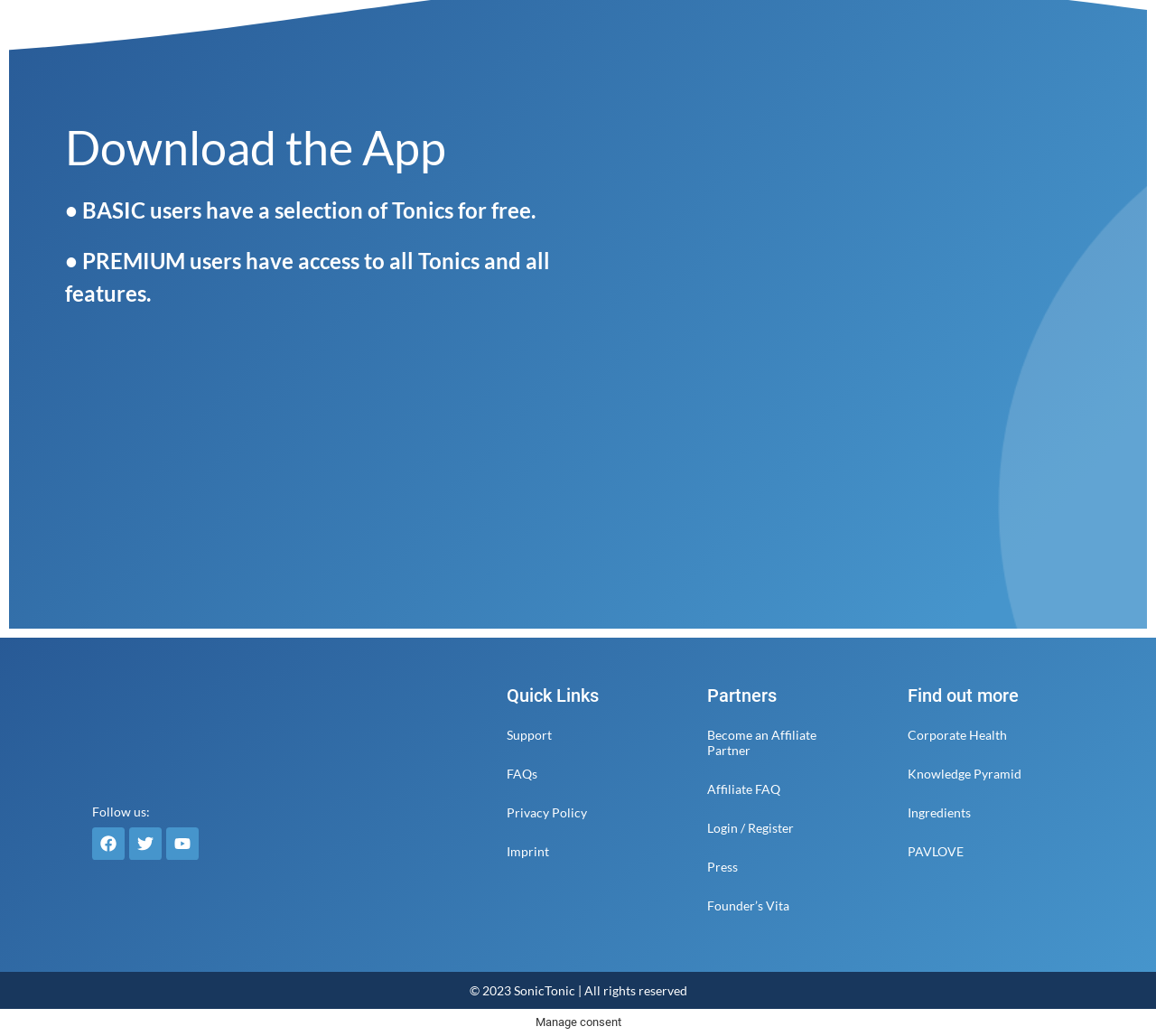What is the purpose of the 'Quick Links' section?
Give a one-word or short-phrase answer derived from the screenshot.

To provide shortcuts to important pages